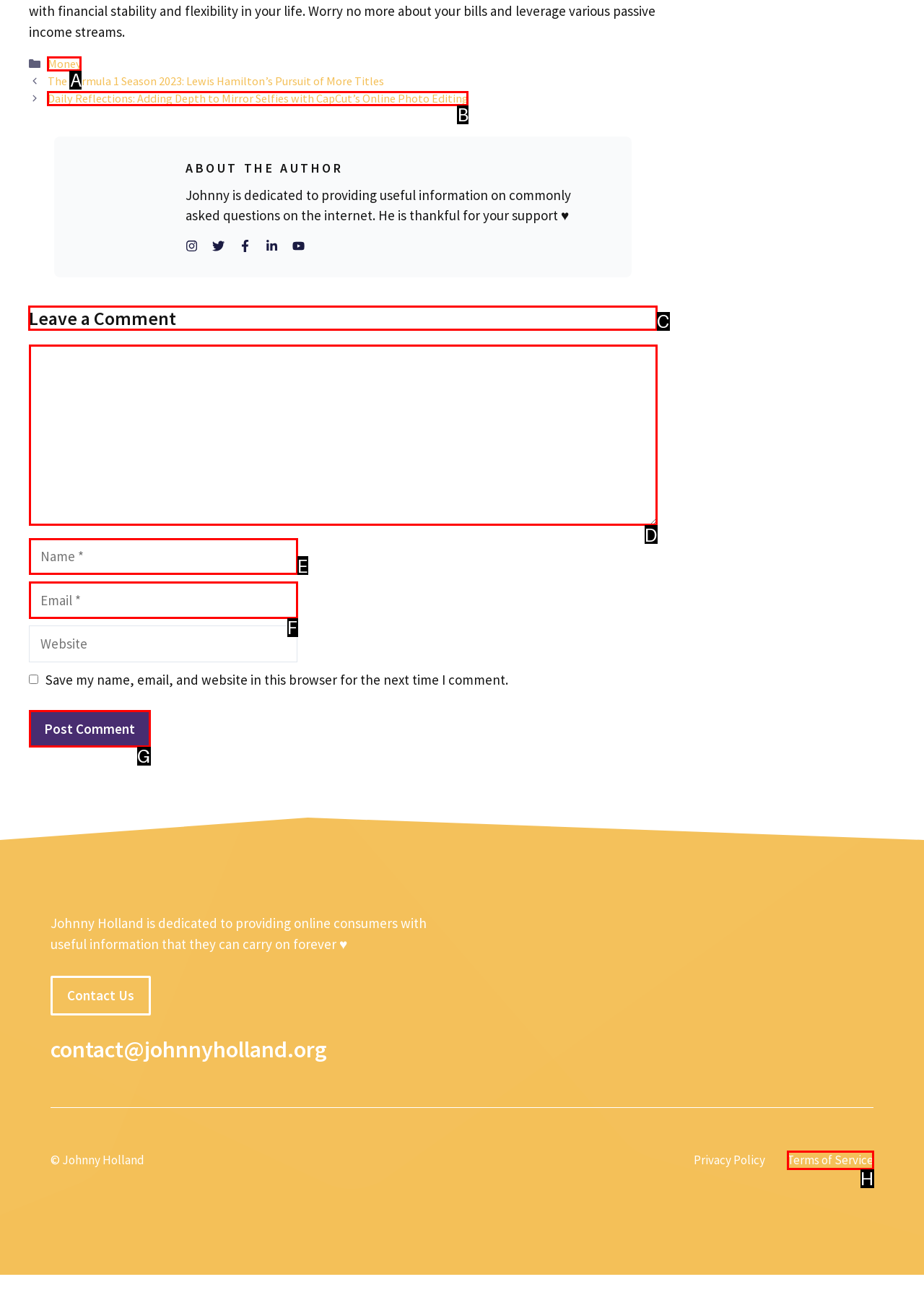Select the letter of the option that should be clicked to achieve the specified task: Leave a comment. Respond with just the letter.

C